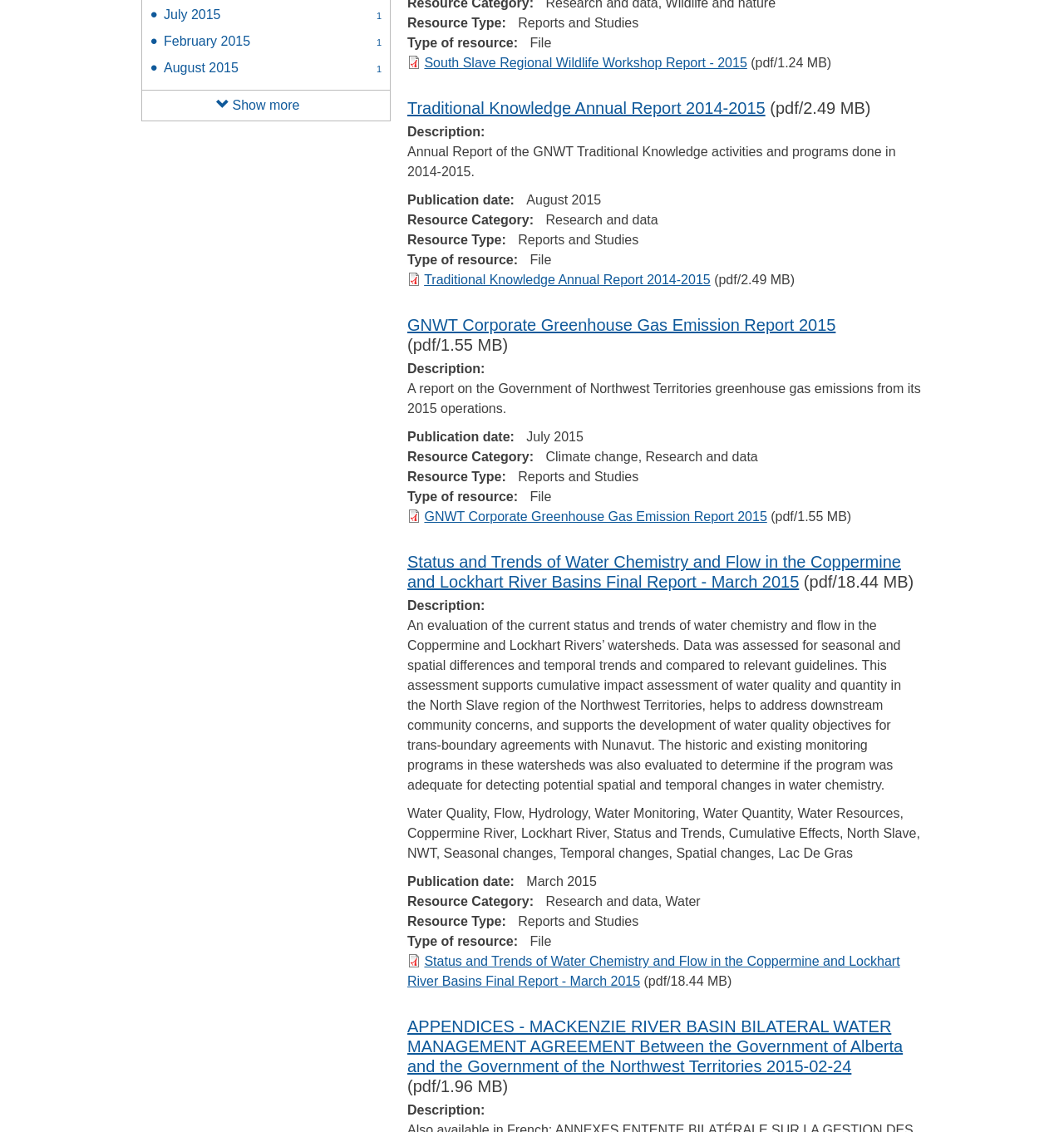Given the description "Traditional Knowledge Annual Report 2014-2015", provide the bounding box coordinates of the corresponding UI element.

[0.383, 0.088, 0.719, 0.104]